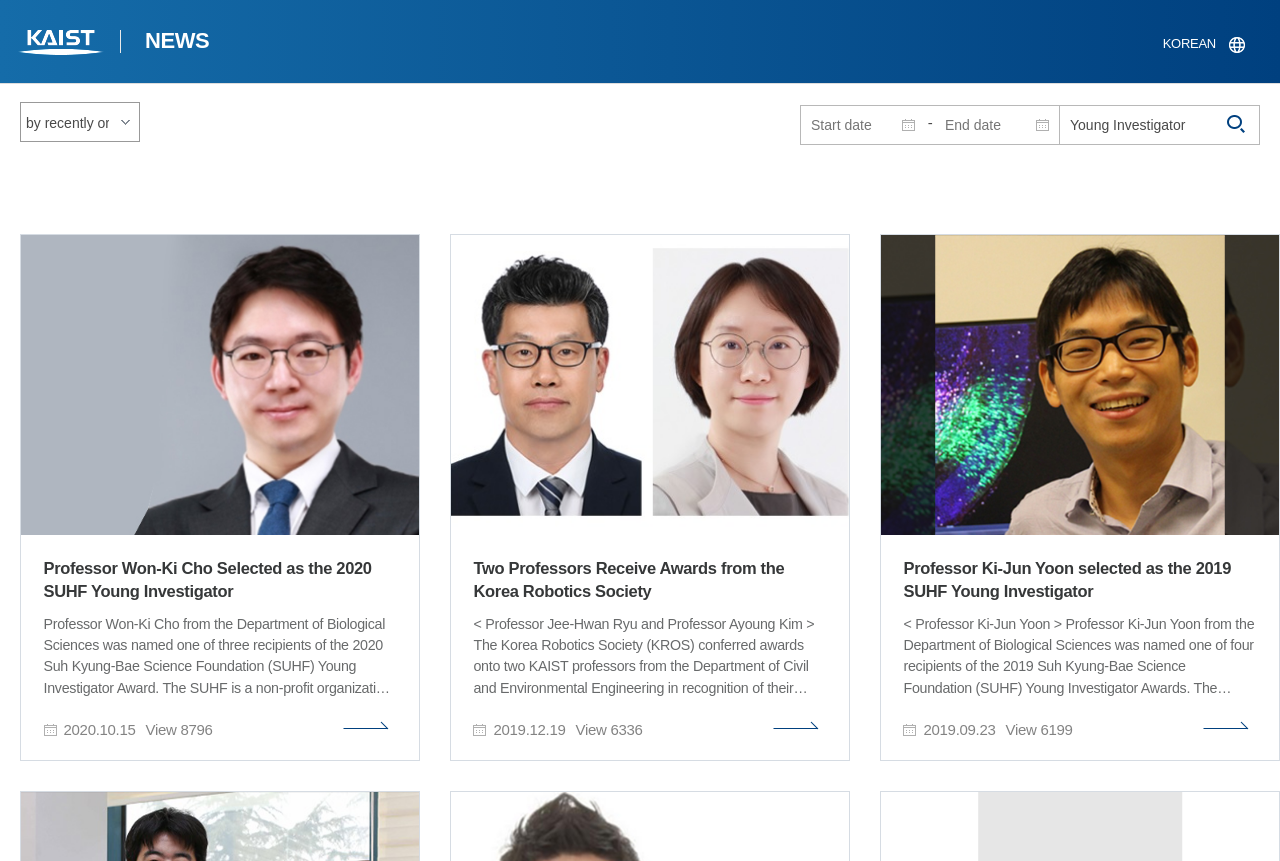Can you specify the bounding box coordinates for the region that should be clicked to fulfill this instruction: "Select a language".

[0.897, 0.029, 0.984, 0.075]